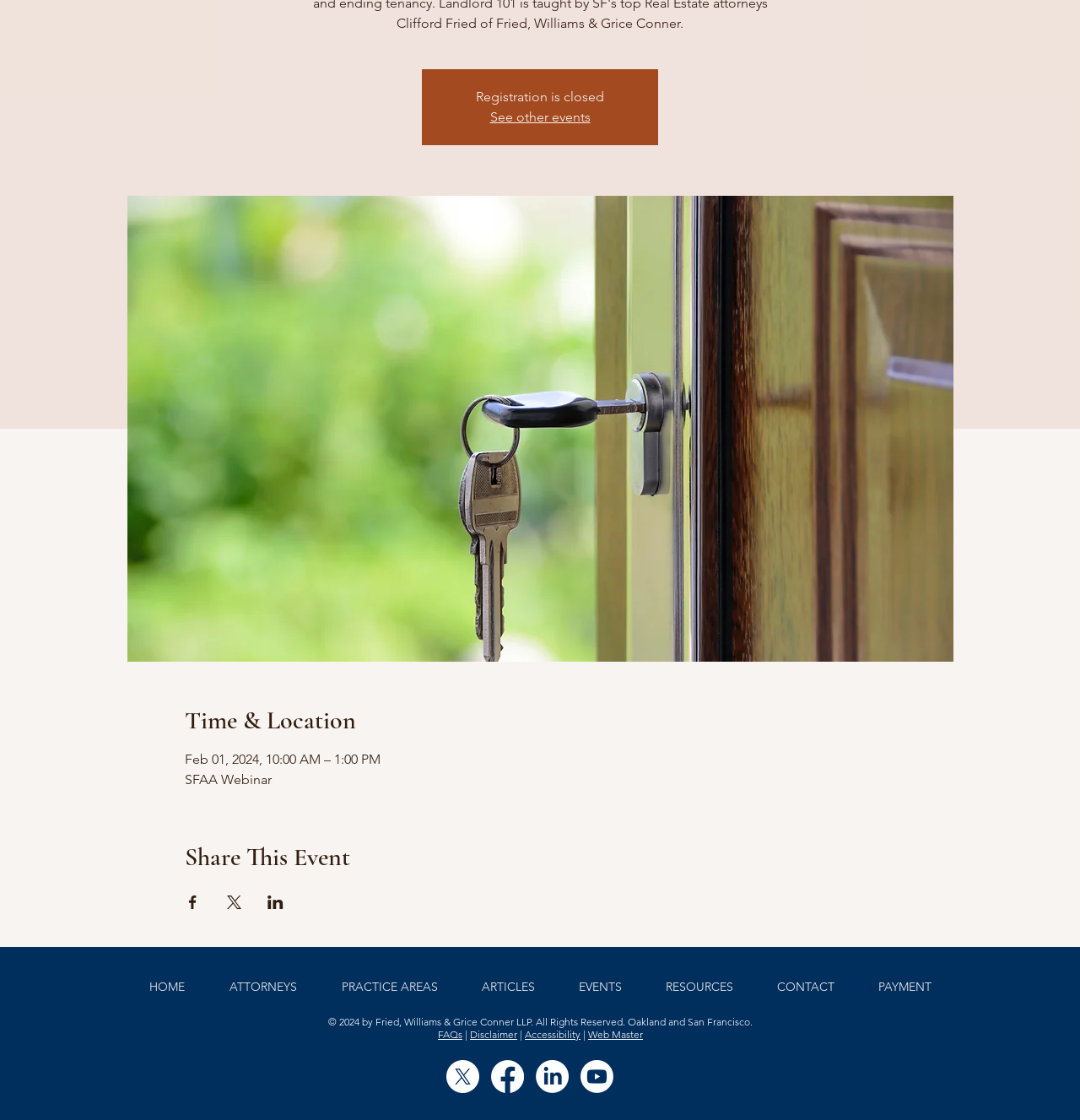Locate the bounding box of the UI element defined by this description: "RESOURCES". The coordinates should be given as four float numbers between 0 and 1, formatted as [left, top, right, bottom].

[0.596, 0.862, 0.699, 0.9]